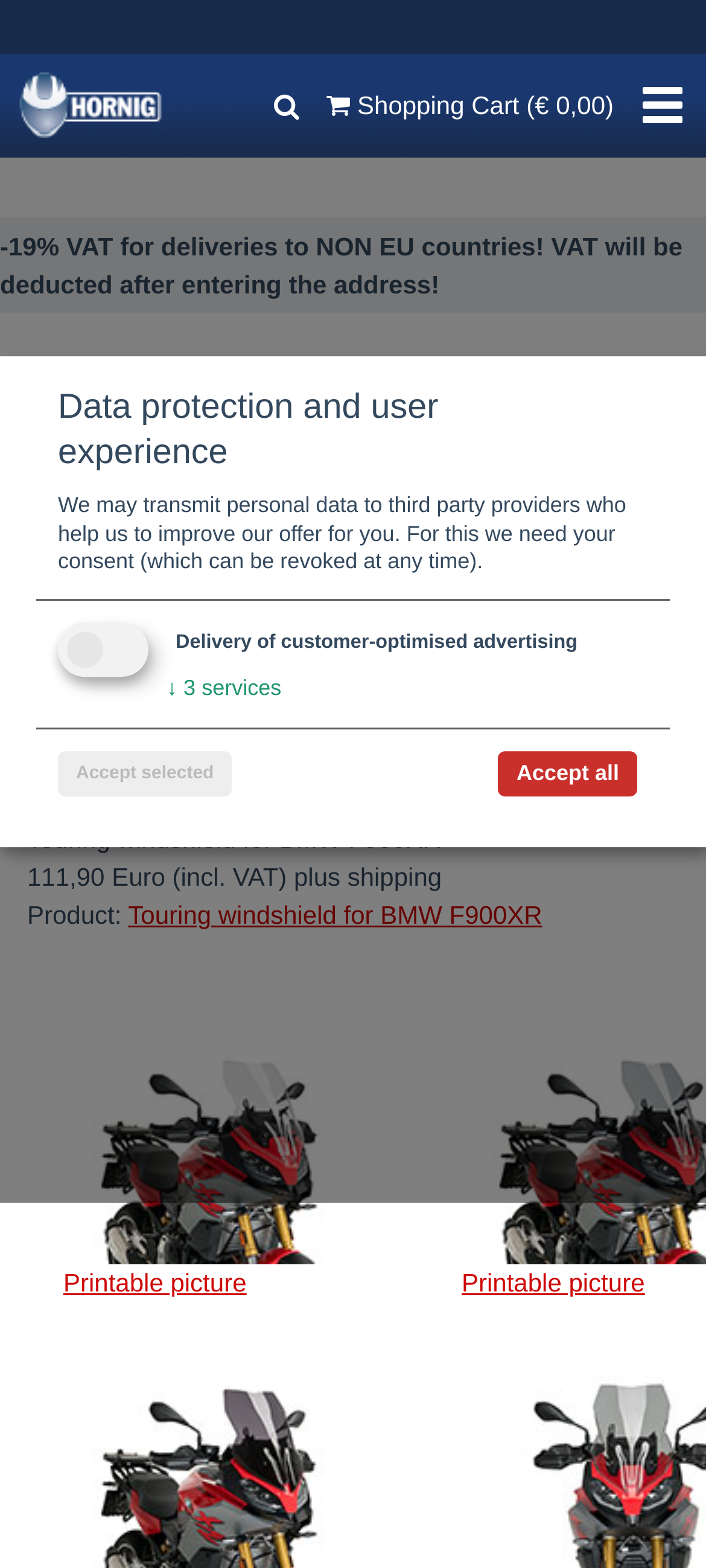Find the bounding box coordinates of the element I should click to carry out the following instruction: "View the printable picture of the touring windshield".

[0.09, 0.726, 0.551, 0.827]